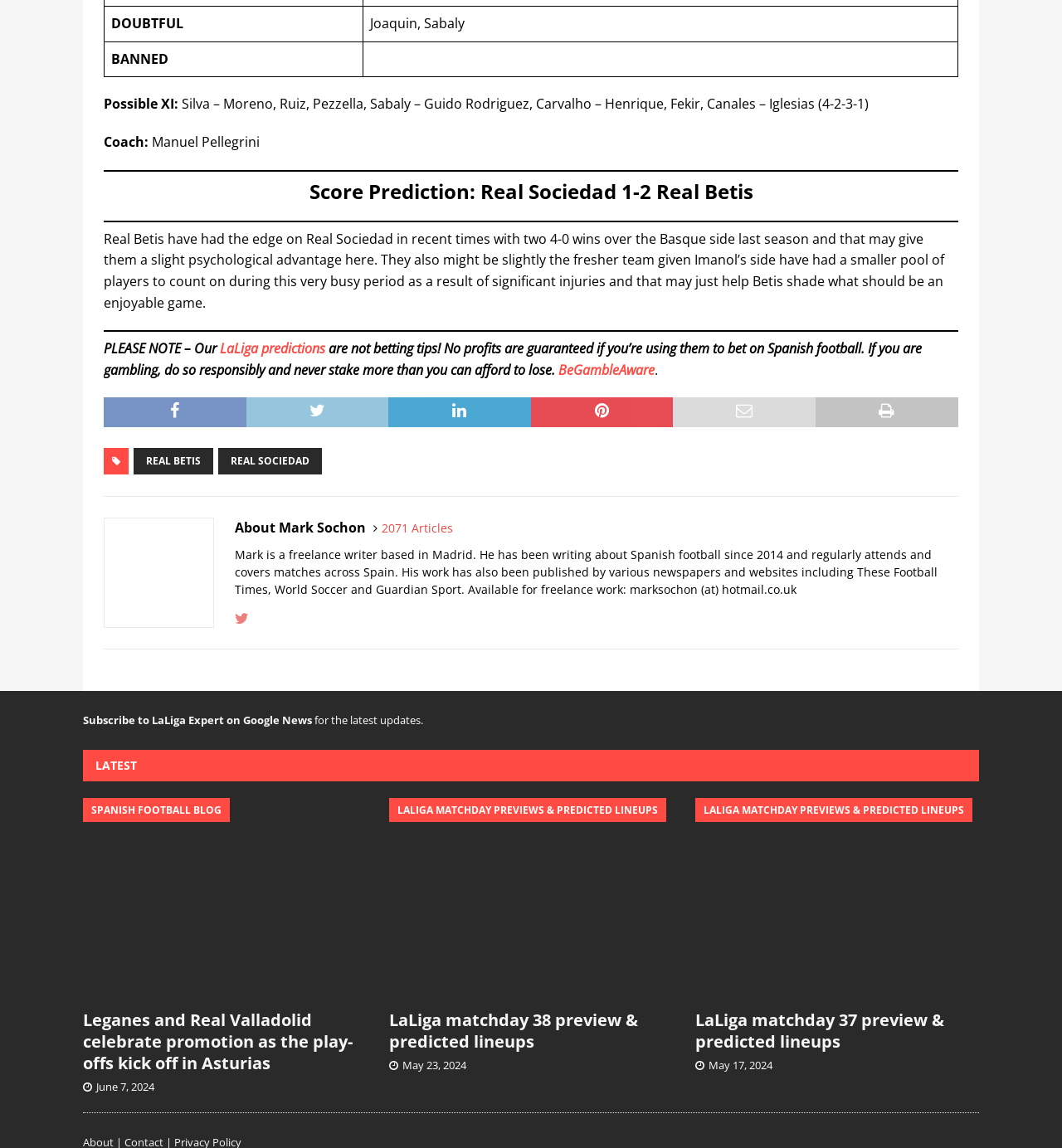Pinpoint the bounding box coordinates of the element to be clicked to execute the instruction: "Click on the link to view LaLiga matchday 38 preview".

[0.366, 0.879, 0.633, 0.917]